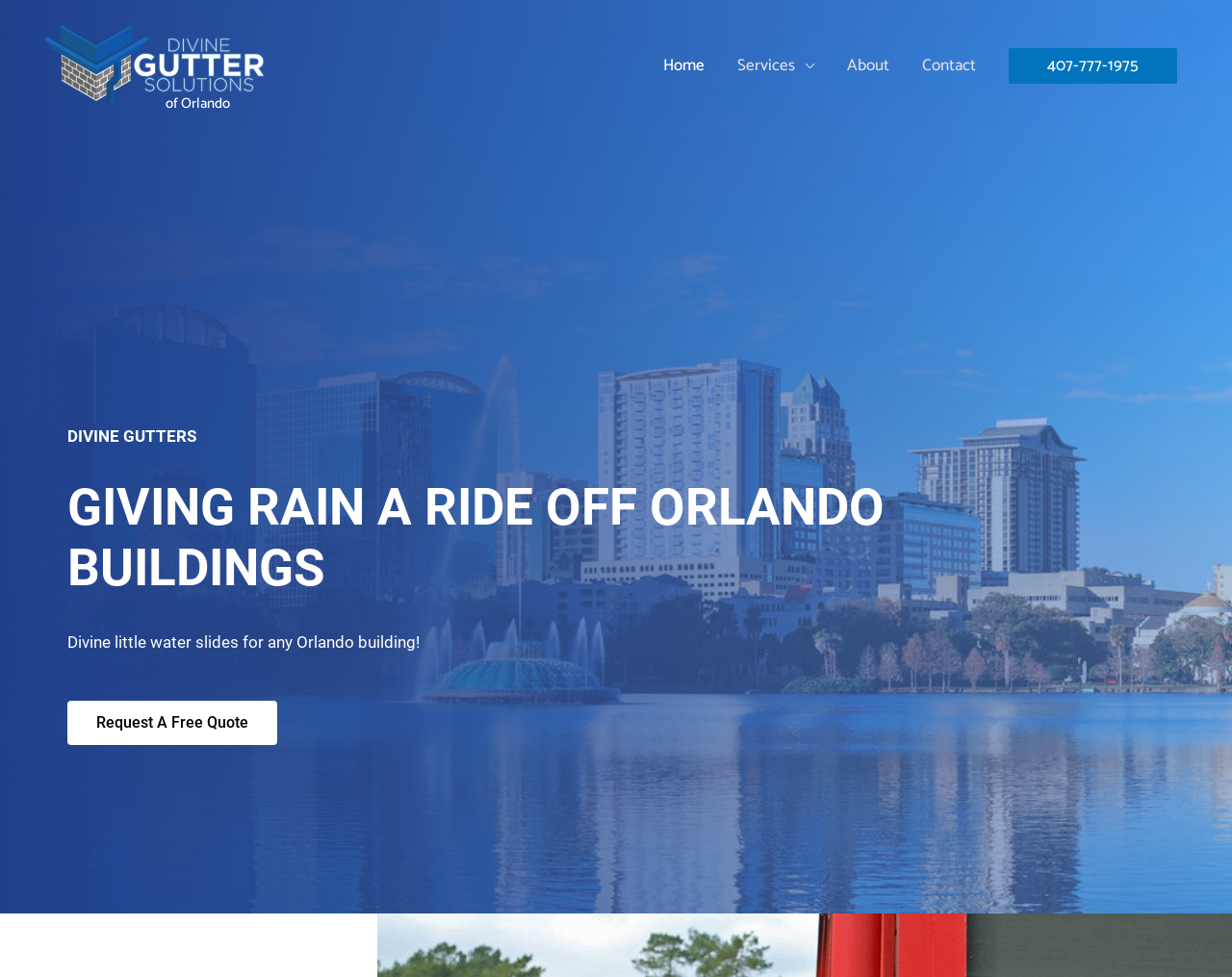Provide an in-depth description of the elements and layout of the webpage.

The webpage is about Divine Gutters, a company based in Orlando. At the top left corner, there is a logo of Divine Gutters, accompanied by the text "of Orlando" next to it. 

On the top right side, there is a site navigation menu with four links: "Home", "Services", "About", and "Contact". 

Below the navigation menu, there is a phone number "407-777-1975" displayed prominently. 

The main content of the webpage is divided into three sections. The first section is a heading that reads "DIVINE GUTTERS" in a large font. The second section is another heading that reads "GIVING RAIN A RIDE OFF ORLANDO BUILDINGS" in a slightly smaller font. 

The third section is a paragraph of text that describes the company's service, stating that they provide "Divine little water slides for any Orlando building!" Below this text, there is a call-to-action button that says "Request A Free Quote".